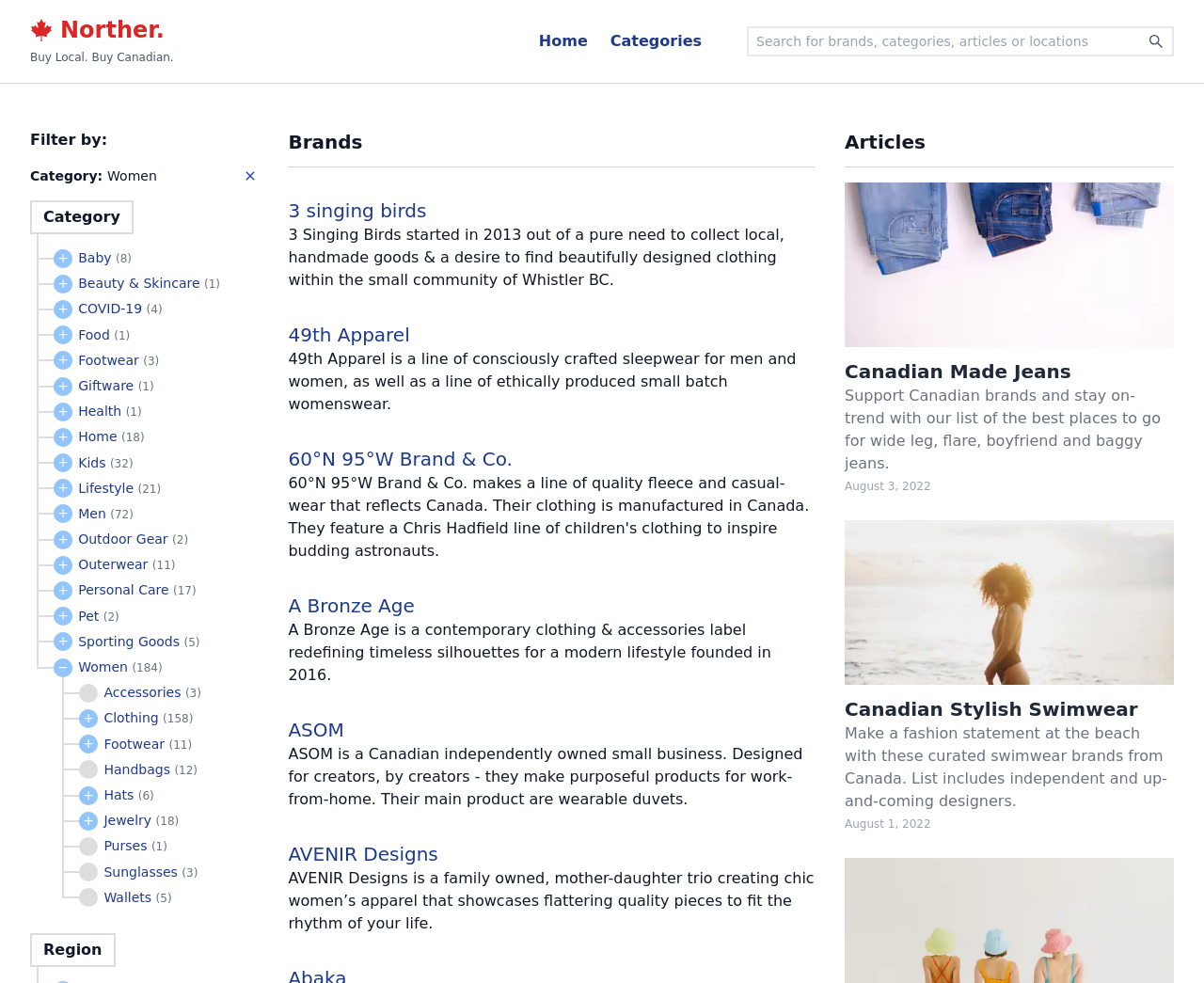Determine the bounding box coordinates of the region I should click to achieve the following instruction: "Click on the 'Home' link". Ensure the bounding box coordinates are four float numbers between 0 and 1, i.e., [left, top, right, bottom].

[0.448, 0.033, 0.488, 0.051]